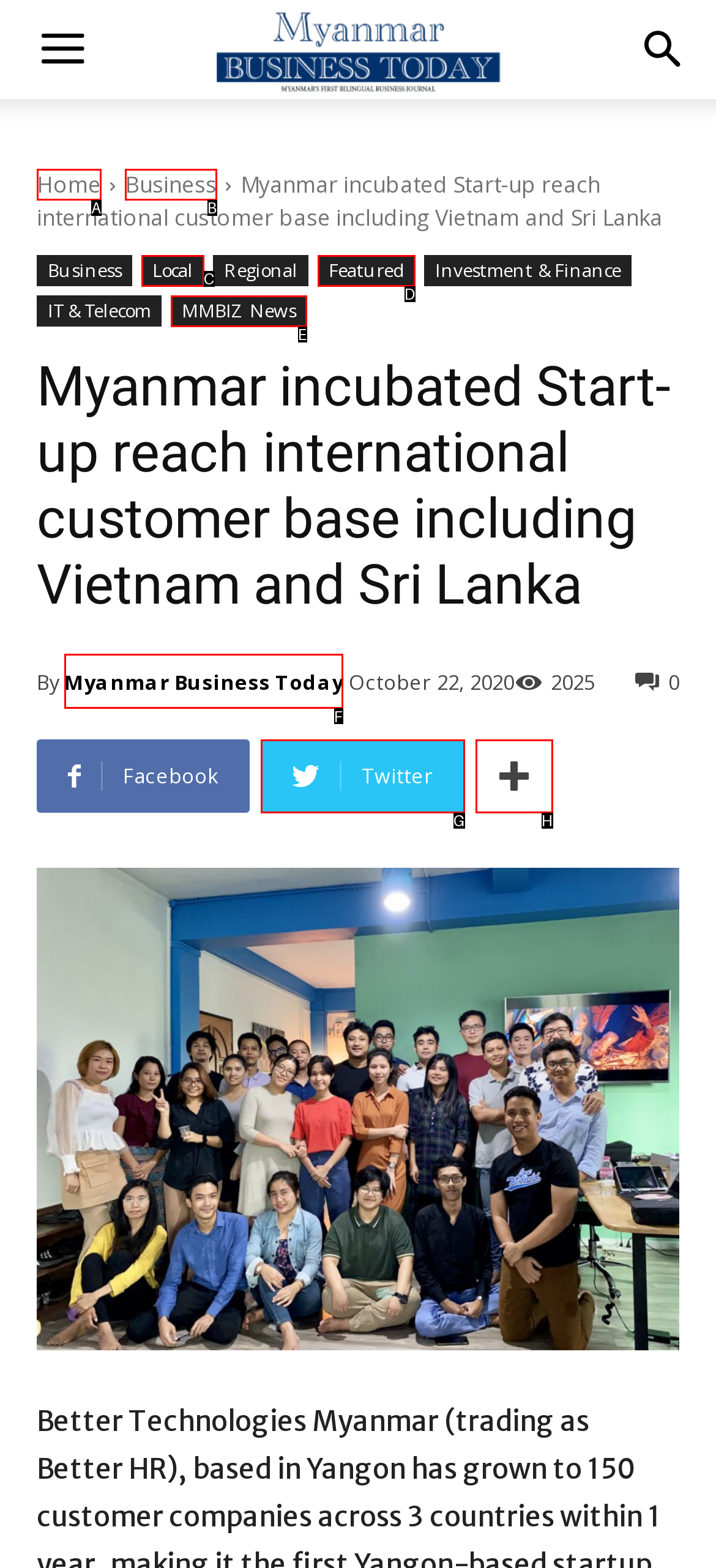Select the letter of the UI element you need to click to complete this task: Click the Myanmar Business Today link.

F